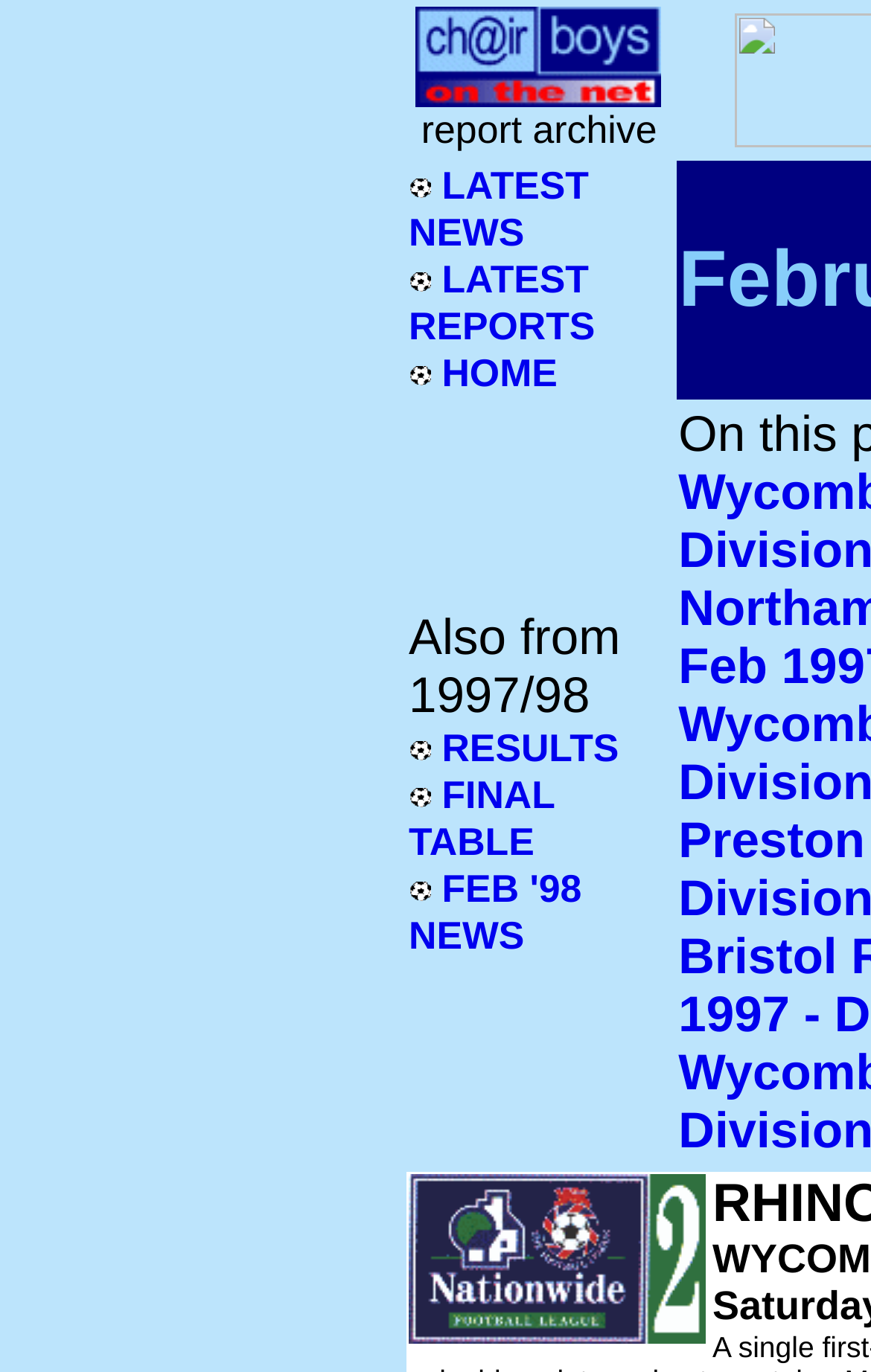Describe all the key features of the webpage in detail.

The webpage is about Wycombe Wanderers, a football club, and specifically focuses on match reports from February 1998. 

At the top, there is a link to "Chairboys on the Net" with an accompanying image, which is positioned slightly to the right of the center of the page. Below this, there are three main sections, each contained within a table cell. 

The first section has three links: "LATEST NEWS", "LATEST REPORTS", and "HOME", each accompanied by an image. These links are positioned horizontally, with "LATEST NEWS" on the left, "LATEST REPORTS" in the middle, and "HOME" on the right. 

The second section has four links: "RESULTS", "FINAL TABLE", "FEB '98 NEWS", each accompanied by an image. These links are also positioned horizontally, with "RESULTS" on the left, "FINAL TABLE" in the middle, and "FEB '98 NEWS" on the right. 

At the very bottom of the page, there is an image of "NATIONWIDE2", which is positioned near the bottom right corner of the page.